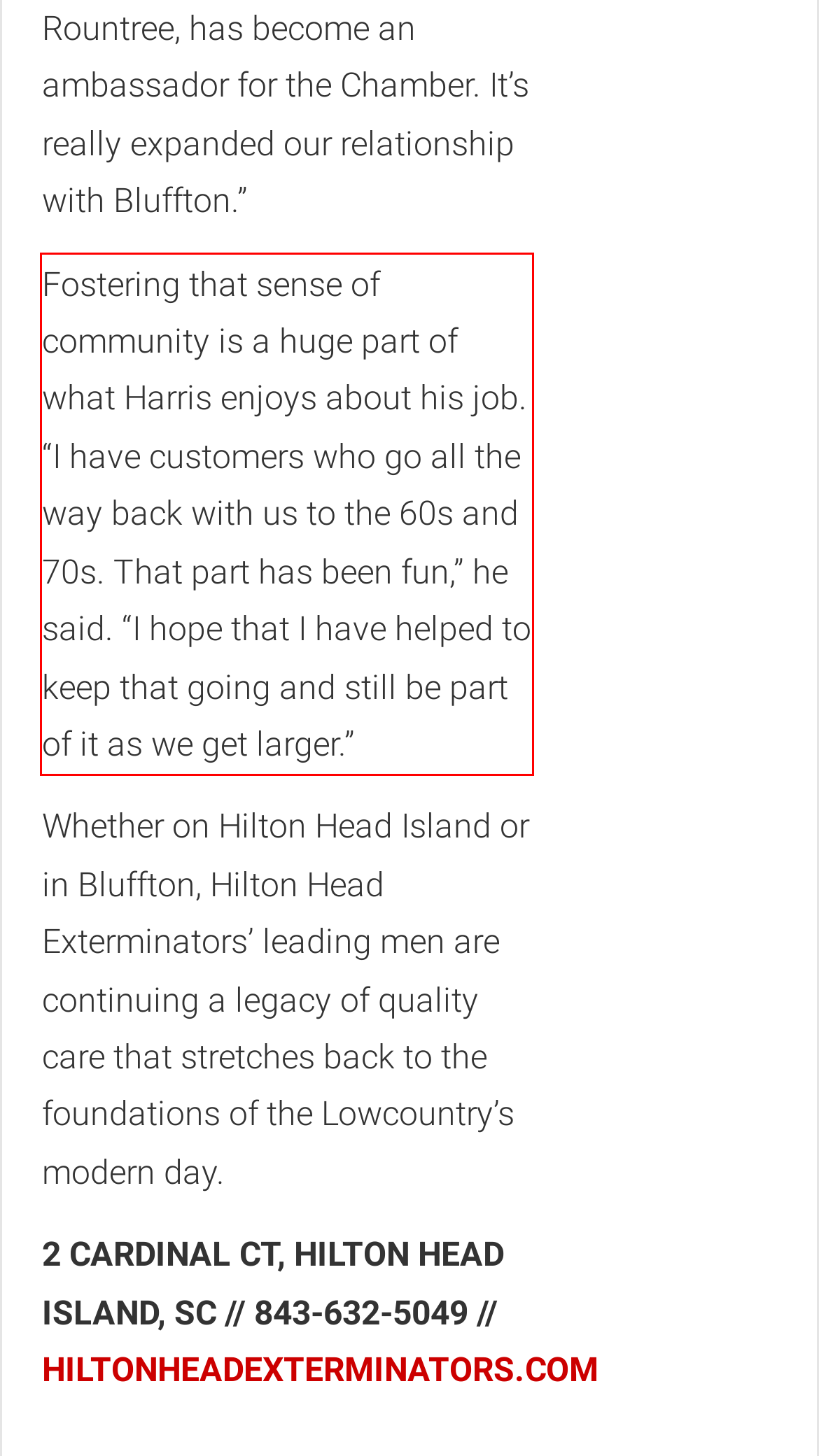Locate the red bounding box in the provided webpage screenshot and use OCR to determine the text content inside it.

Fostering that sense of community is a huge part of what Harris enjoys about his job. “I have customers who go all the way back with us to the 60s and 70s. That part has been fun,” he said. “I hope that I have helped to keep that going and still be part of it as we get larger.”